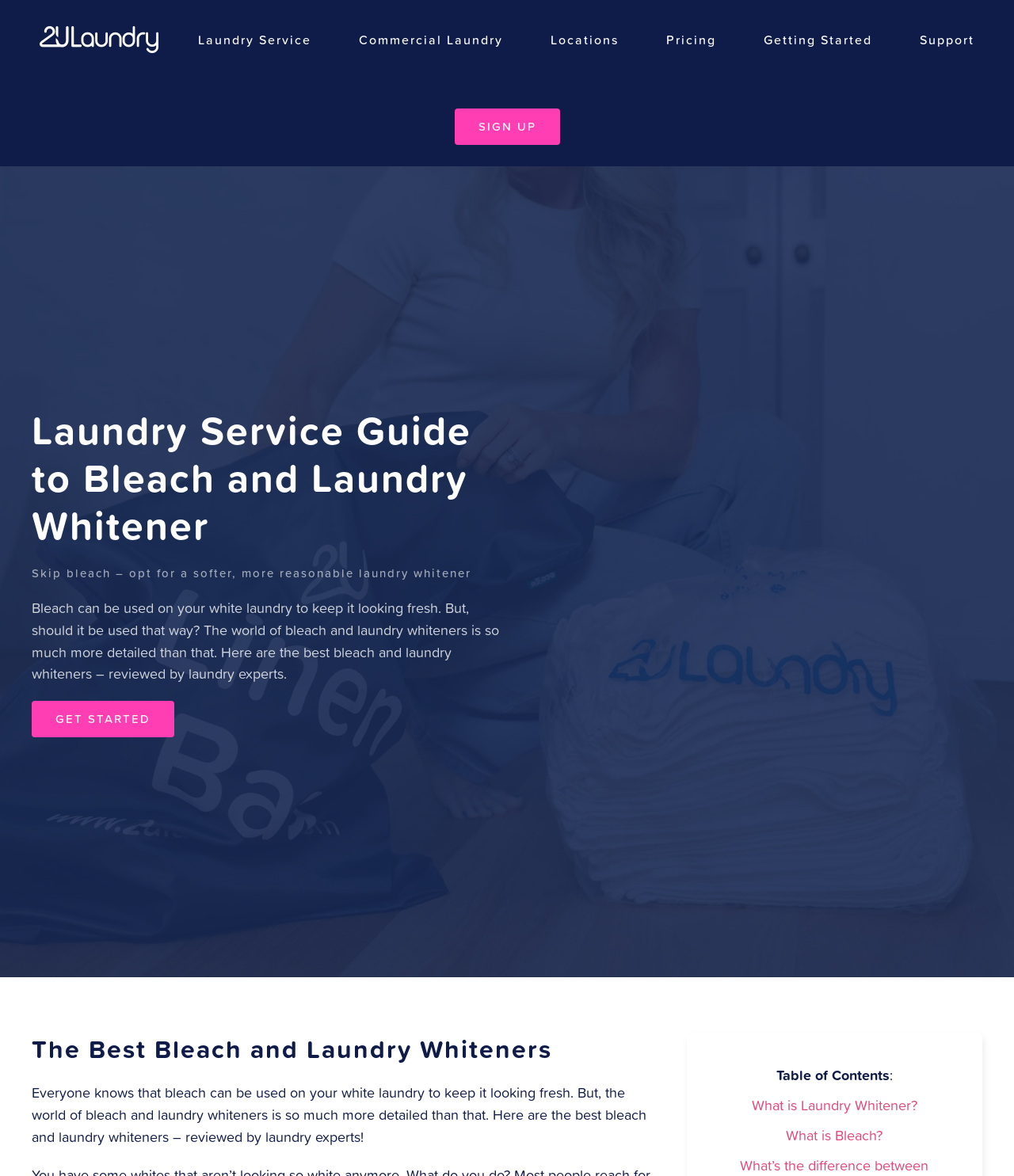Give a comprehensive overview of the webpage, including key elements.

This webpage is about finding the top bleach alternatives and laundry whiteners recommended by experts at 2ULaundry Service. At the top left corner, there is a link to skip to the main content, and next to it, a link to go back to the home page with the 2ULaundry logo. 

On the top navigation bar, there are six buttons: Laundry Service, Commercial Laundry, Locations, Pricing, Getting Started, and Support, each with a dropdown menu. 

In the middle of the page, there is a heading that reads "Laundry Service Guide to Bleach and Laundry Whitener". Below it, there are two paragraphs of text that discuss the use of bleach and laundry whiteners, and how the world of bleach and laundry whiteners is more detailed than just using bleach to keep white laundry fresh. 

Next to these paragraphs, there is a link to sign up. Below the text, there is a call-to-action button to get started. 

Further down the page, there is a heading that reads "The Best Bleach and Laundry Whiteners", followed by a repetition of the text about the world of bleach and laundry whiteners. 

At the bottom of the page, there is a table of contents with links to "What is Laundry Whitener?" and "What is Bleach?".